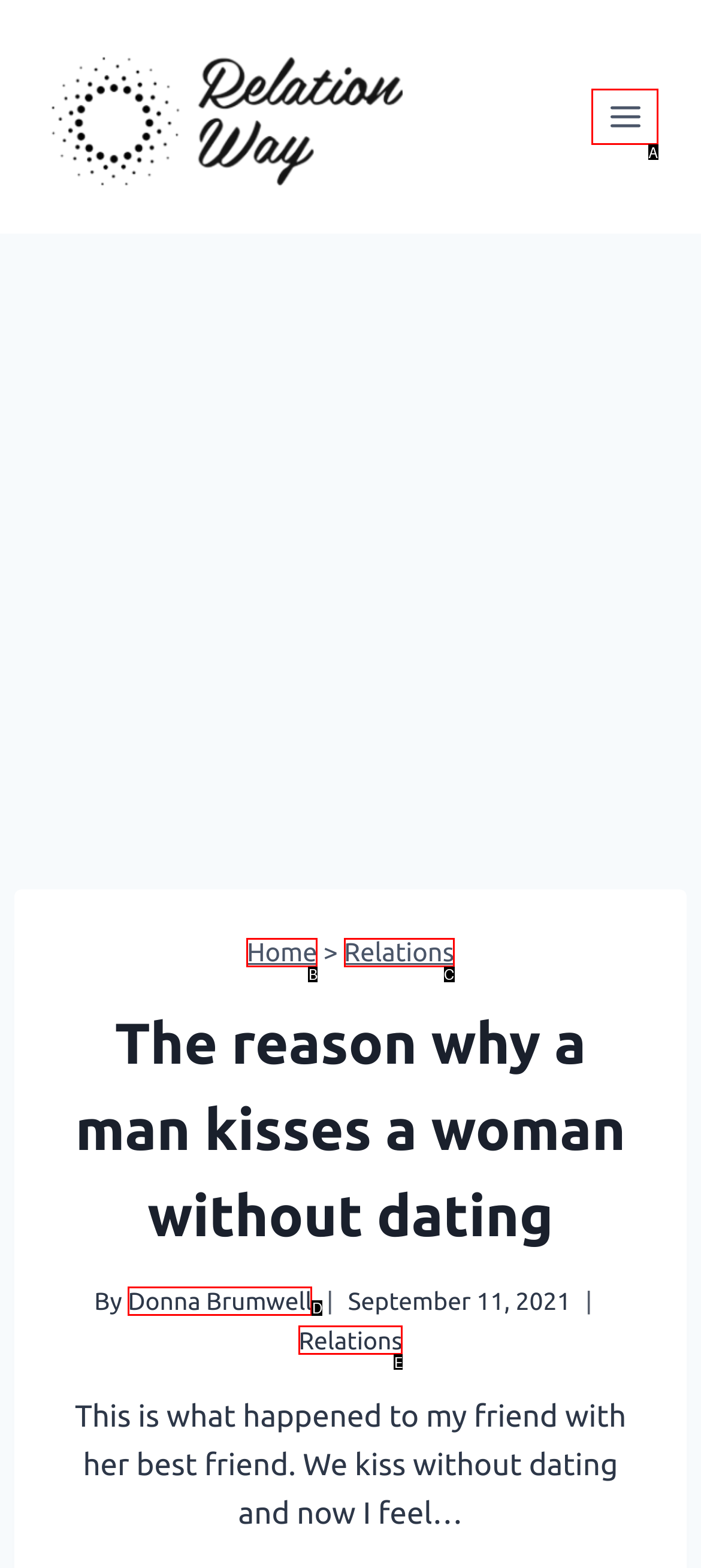Select the letter that corresponds to the description: Donna Brumwell. Provide your answer using the option's letter.

D